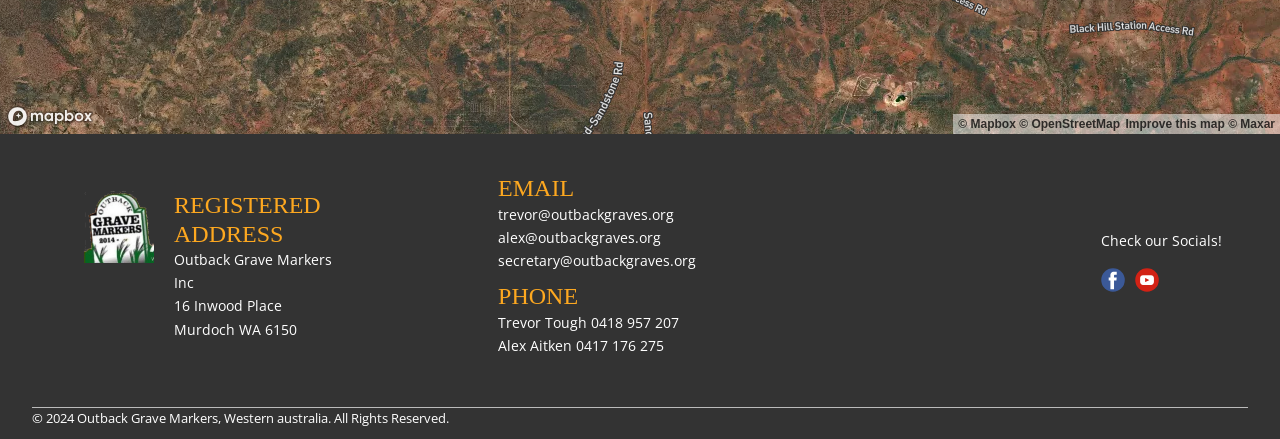Using the element description: "title="YouTube"", determine the bounding box coordinates for the specified UI element. The coordinates should be four float numbers between 0 and 1, [left, top, right, bottom].

[0.887, 0.61, 0.905, 0.665]